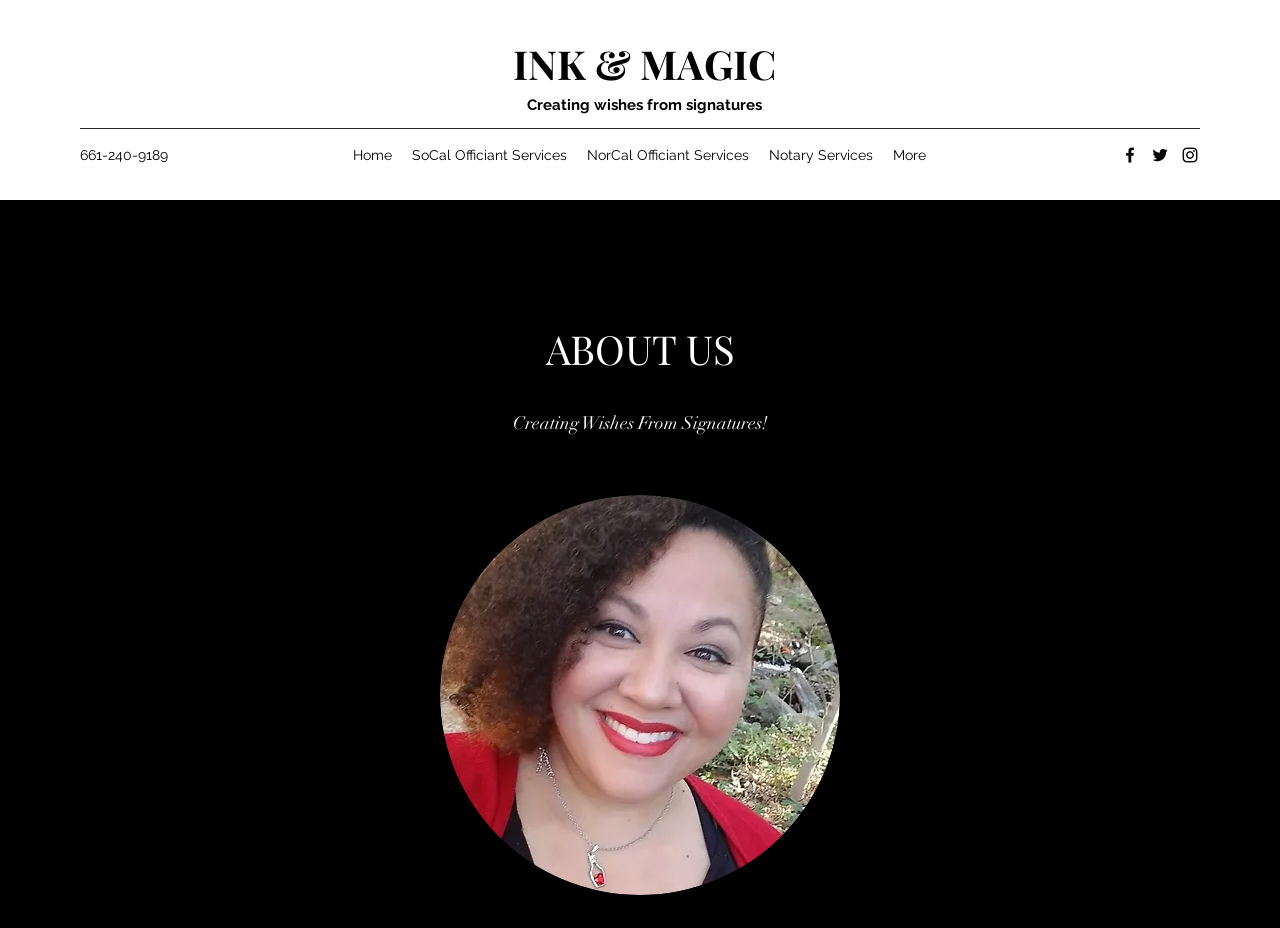Identify the bounding box coordinates of the region that should be clicked to execute the following instruction: "View SoCal Officiant Services".

[0.314, 0.151, 0.451, 0.183]